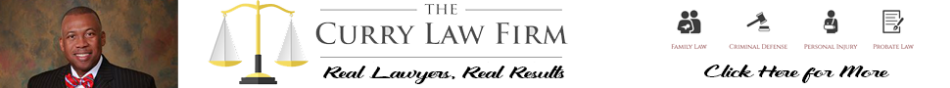Generate an elaborate caption that covers all aspects of the image.

The image features a professional-looking man in a suit, exuding confidence and approachability. He is positioned next to the logo of "The Curry Law Firm," which emphasizes their commitment to providing real lawyers and real results. The branding showcases a balanced scale, symbolizing justice and legal representation. Adjacent to the man, icons represent various areas of law: family law, criminal defense, personal injury, and probate law, indicating the firm's diverse expertise. Below the logo is a call-to-action urging viewers to "Click Here for More," inviting potential clients to engage with the firm for their legal needs.